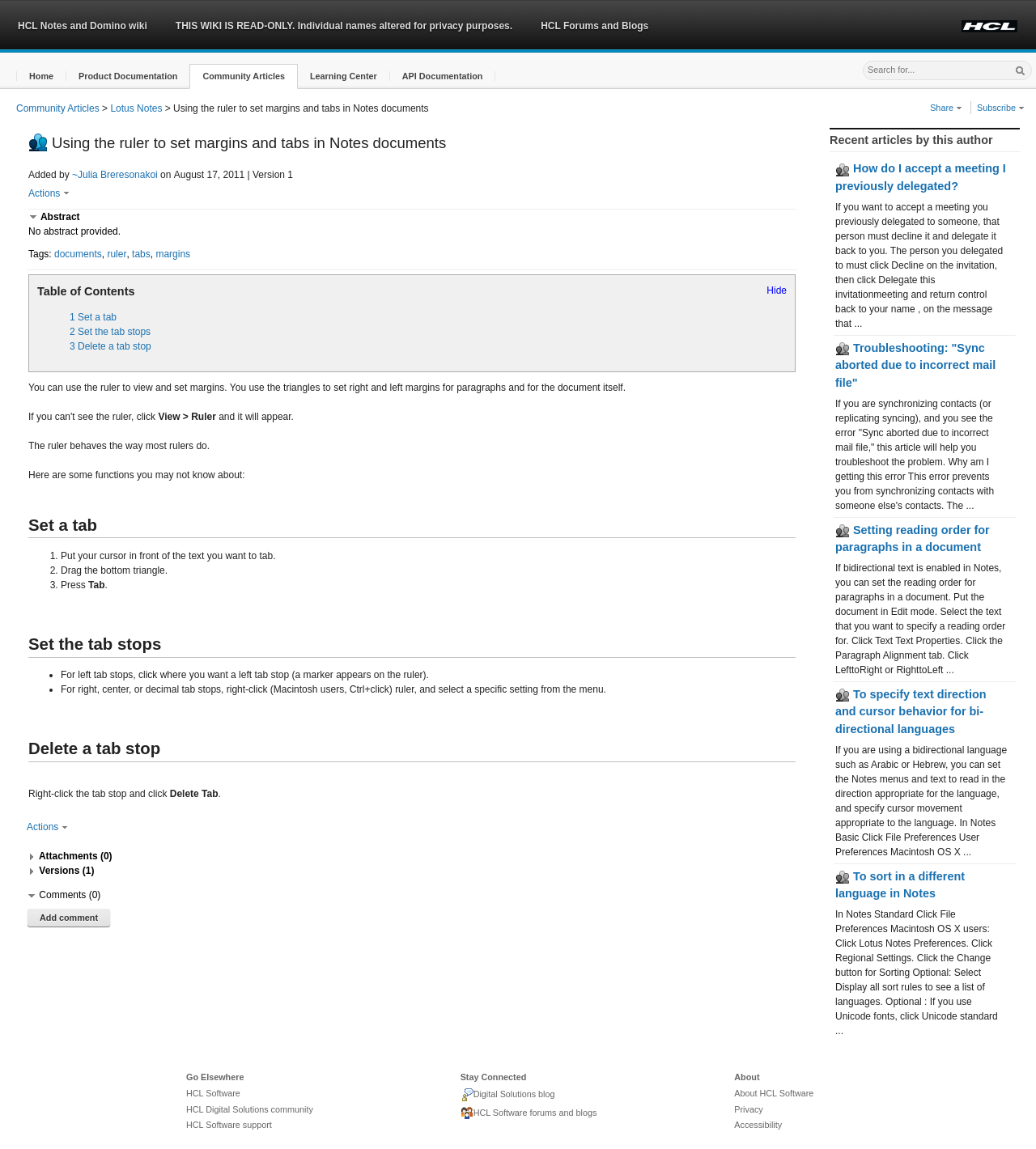Identify the bounding box coordinates necessary to click and complete the given instruction: "Search for something".

[0.834, 0.054, 0.974, 0.067]